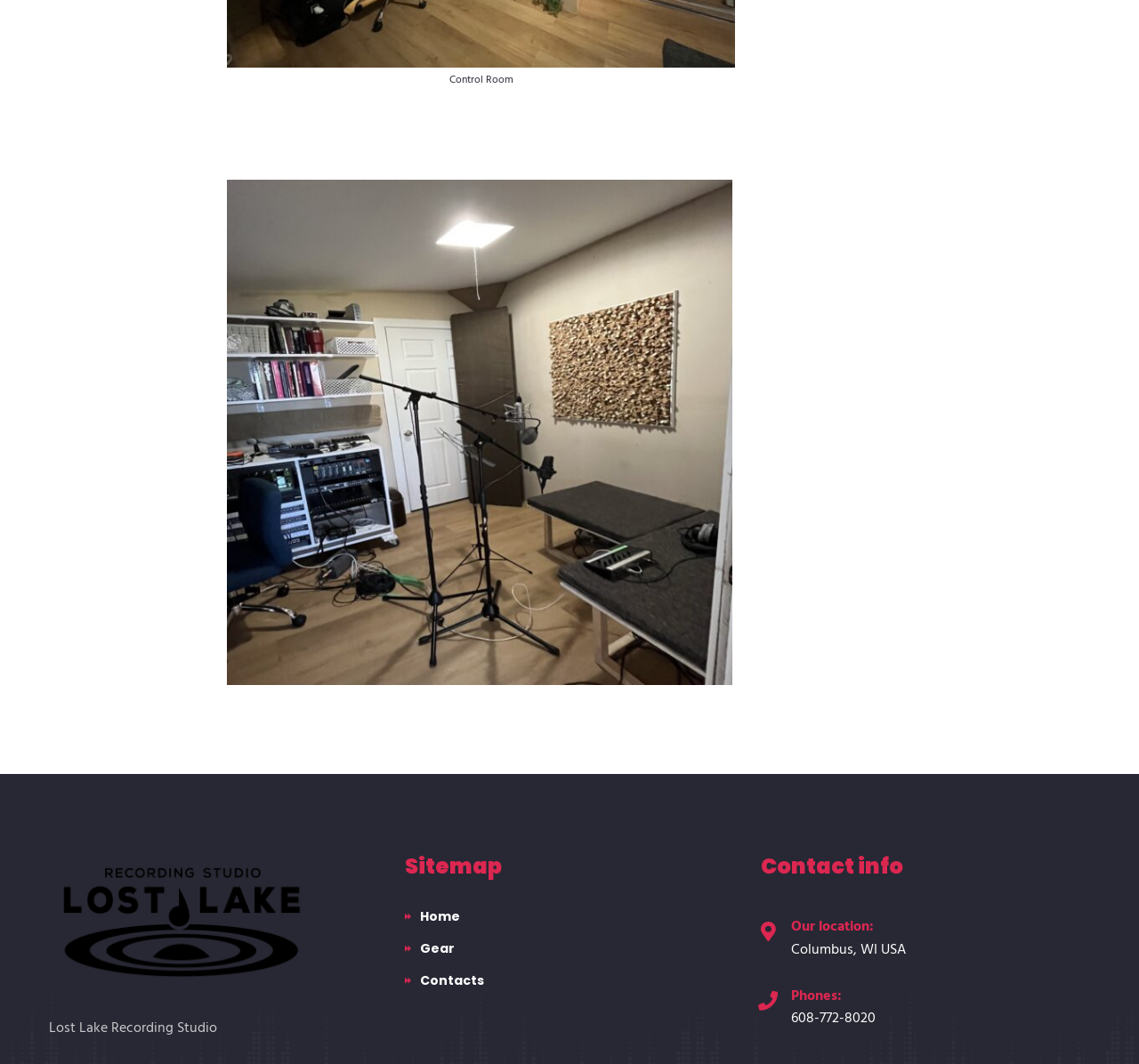Please provide the bounding box coordinates for the UI element as described: "Contacts". The coordinates must be four floats between 0 and 1, represented as [left, top, right, bottom].

[0.367, 0.903, 0.425, 0.932]